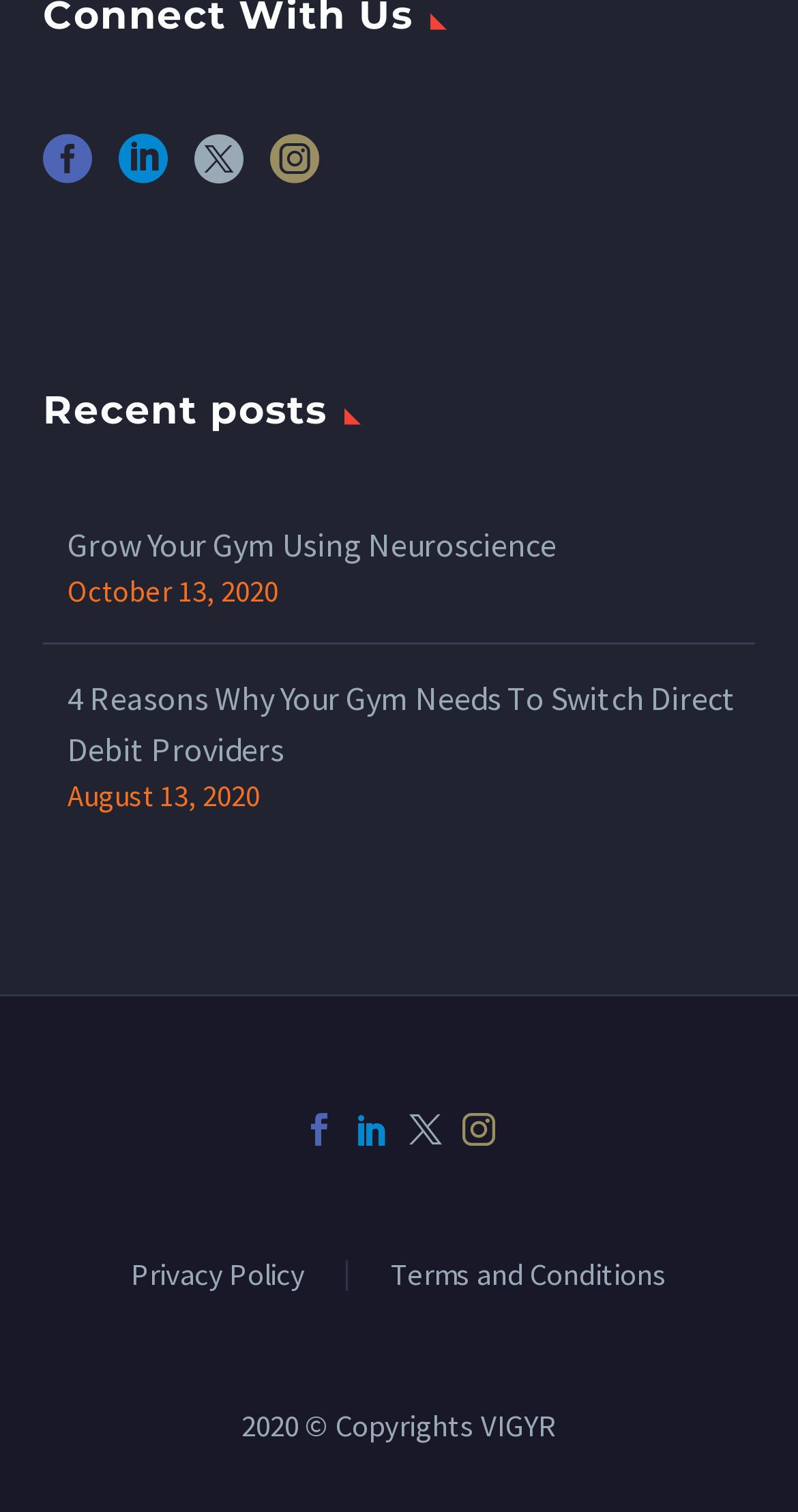Given the content of the image, can you provide a detailed answer to the question?
What is the theme of the posts?

I read the post titles and found that they are related to gym management, so the theme of the posts is gym.